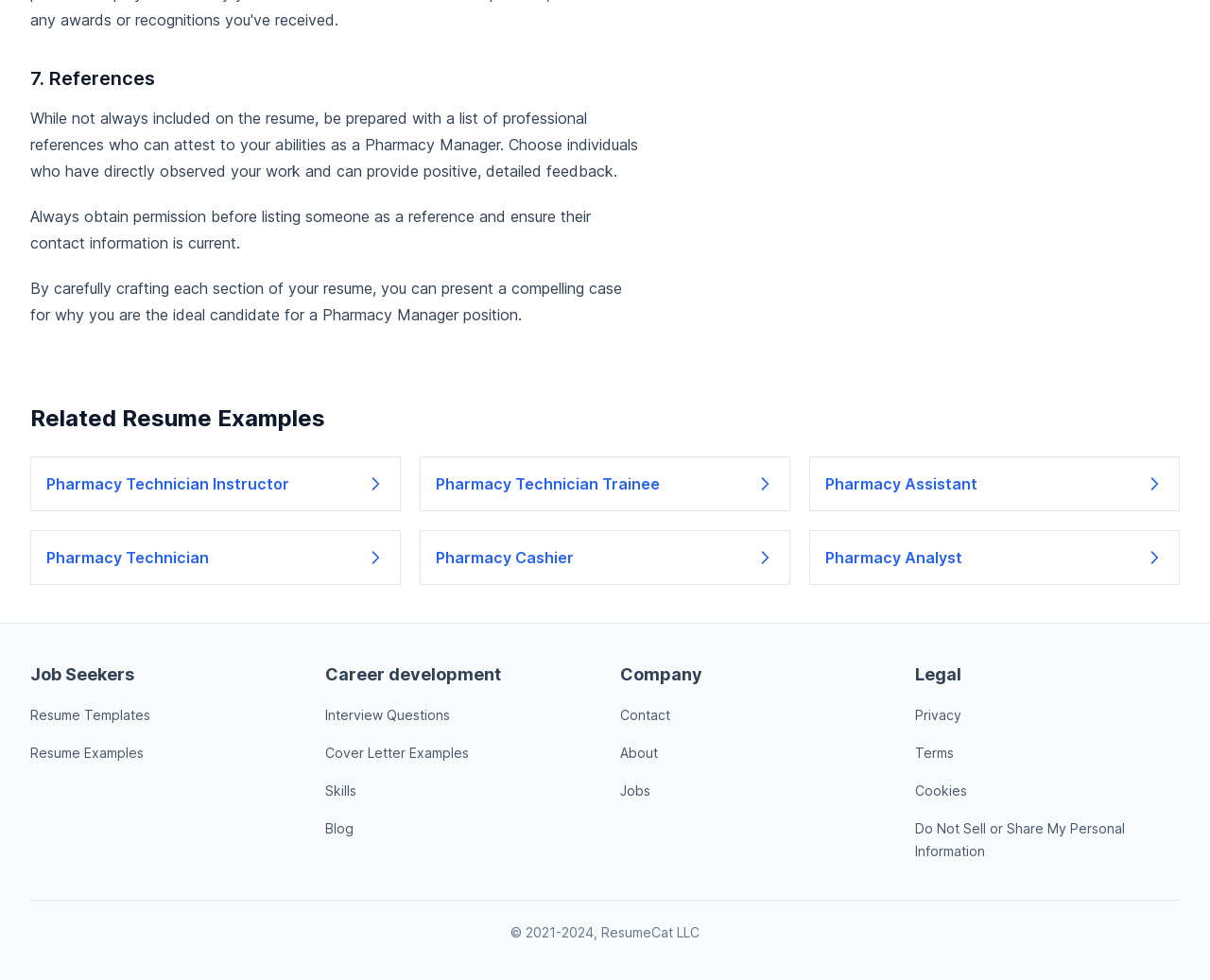What are the main categories in the supplementary site navigation?
Please give a detailed and elaborate answer to the question.

The supplementary site navigation section is divided into four main categories: Job Seekers, Career development, Company, and Legal. Each category contains several links to related pages, such as Resume Templates, Interview Questions, and Contact.